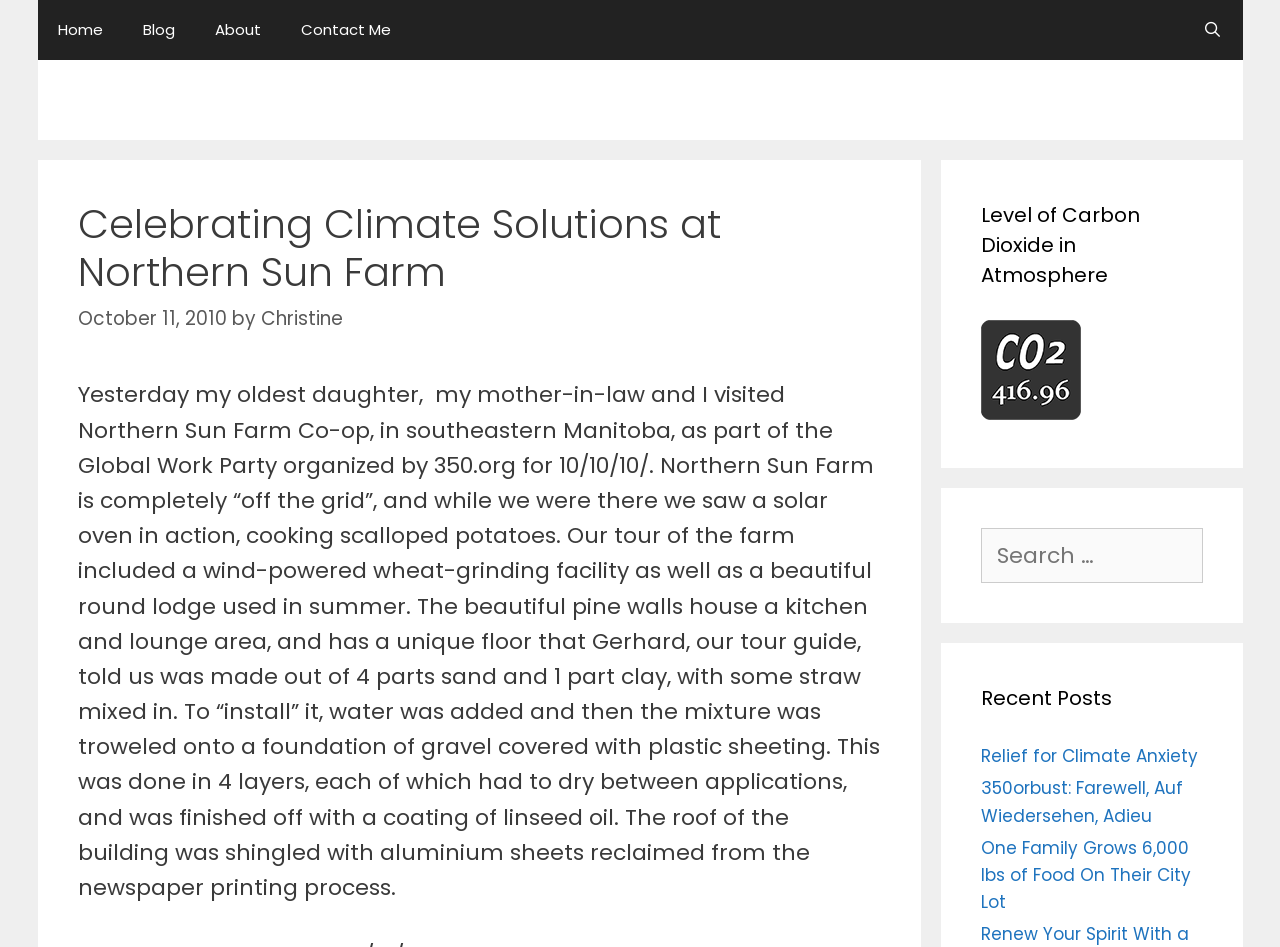Based on the element description: "Contact Me", identify the bounding box coordinates for this UI element. The coordinates must be four float numbers between 0 and 1, listed as [left, top, right, bottom].

[0.219, 0.0, 0.321, 0.063]